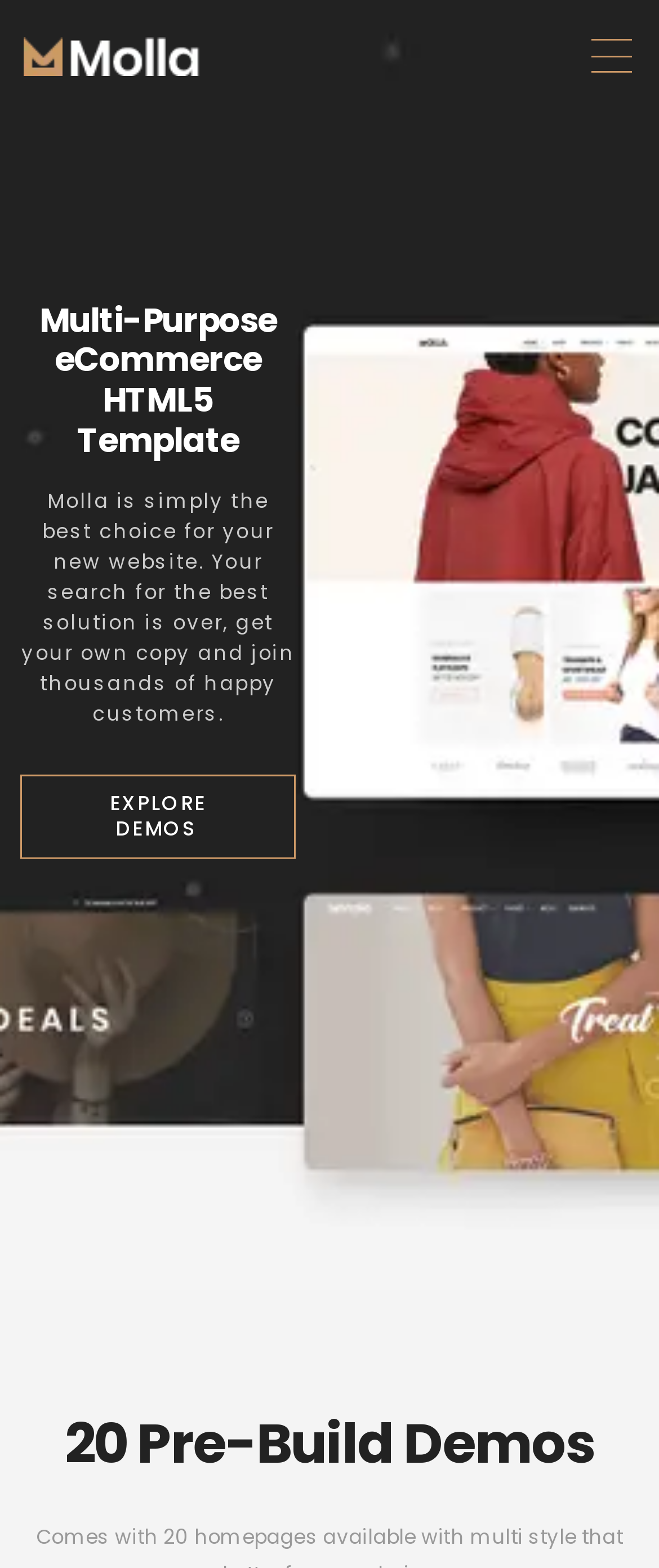Use a single word or phrase to respond to the question:
What is the tone of the website?

Promotional